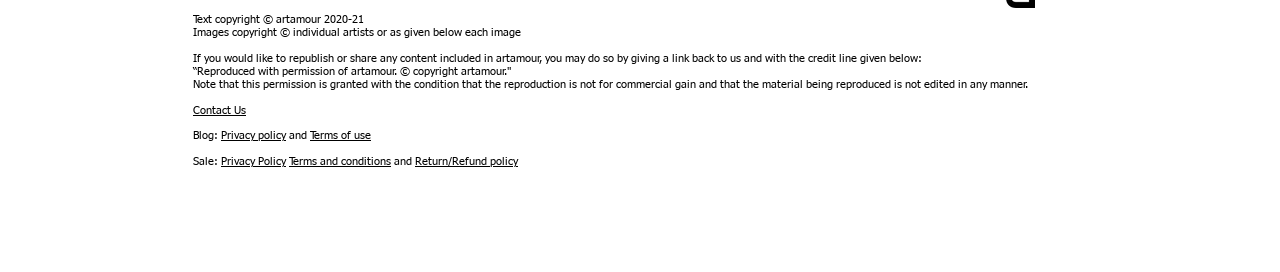How many links are there under 'Sale:'?
Based on the image content, provide your answer in one word or a short phrase.

3